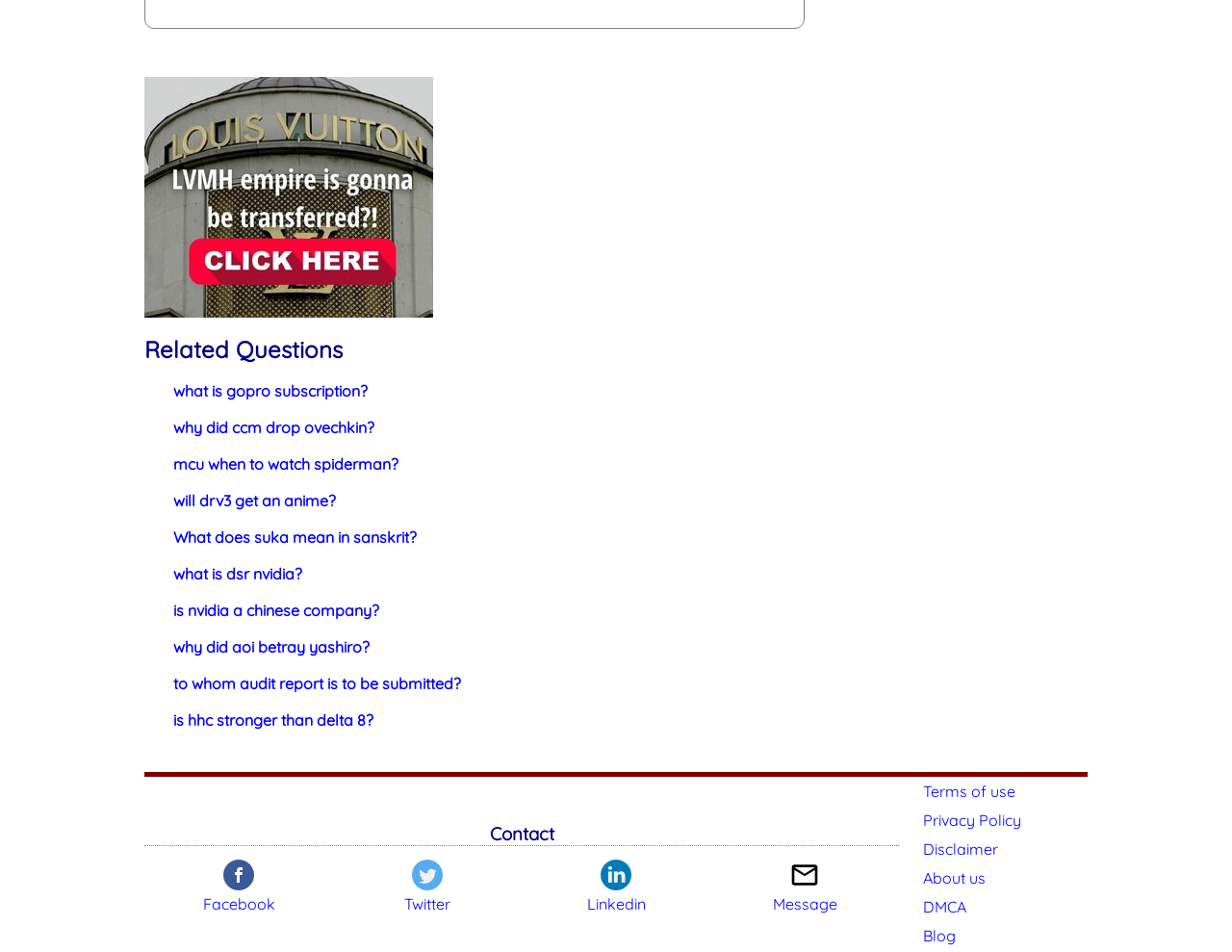Identify the bounding box coordinates of the clickable region to carry out the given instruction: "Learn more news".

None